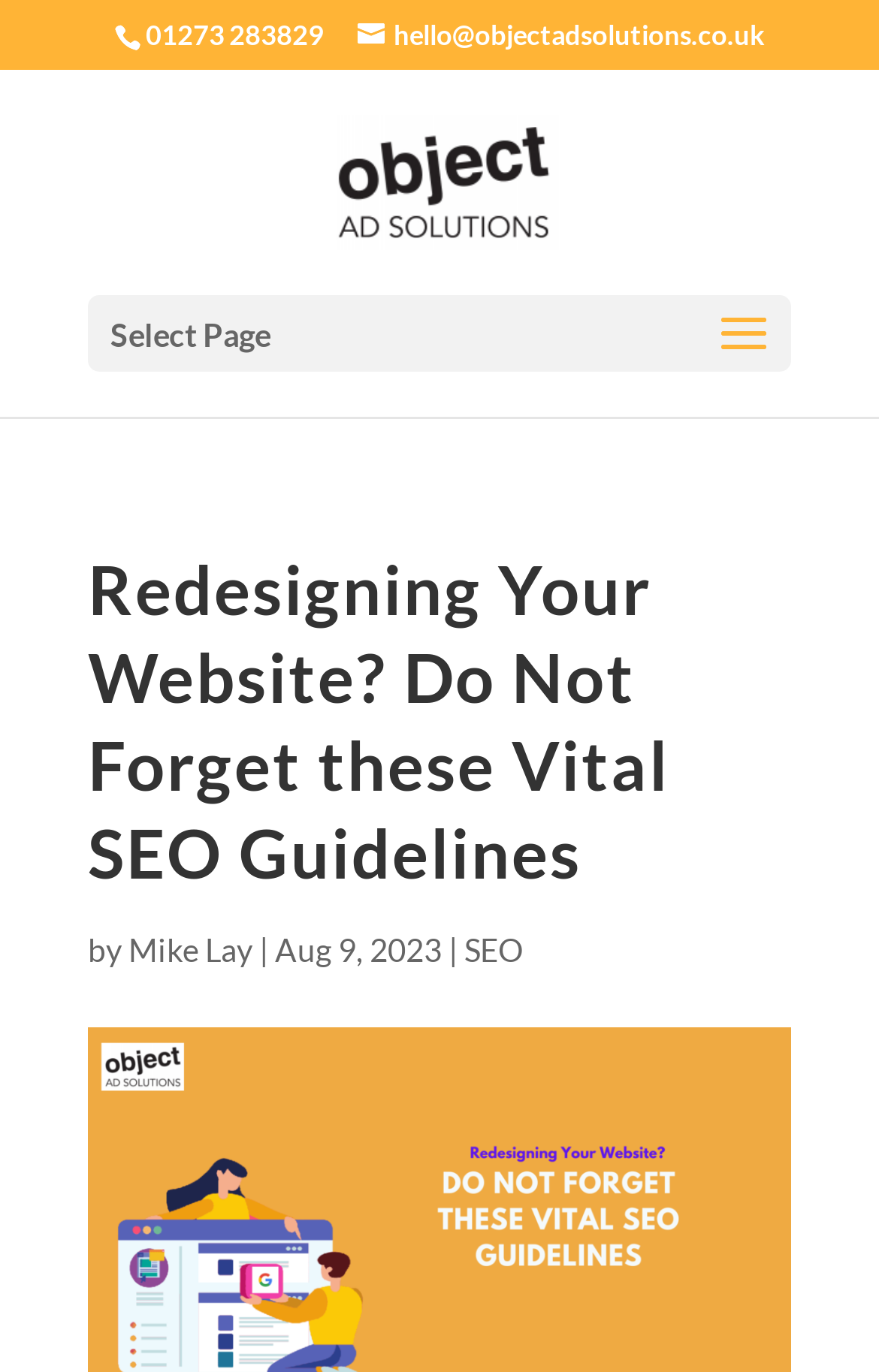Please predict the bounding box coordinates (top-left x, top-left y, bottom-right x, bottom-right y) for the UI element in the screenshot that fits the description: Mike Lay

[0.146, 0.678, 0.287, 0.706]